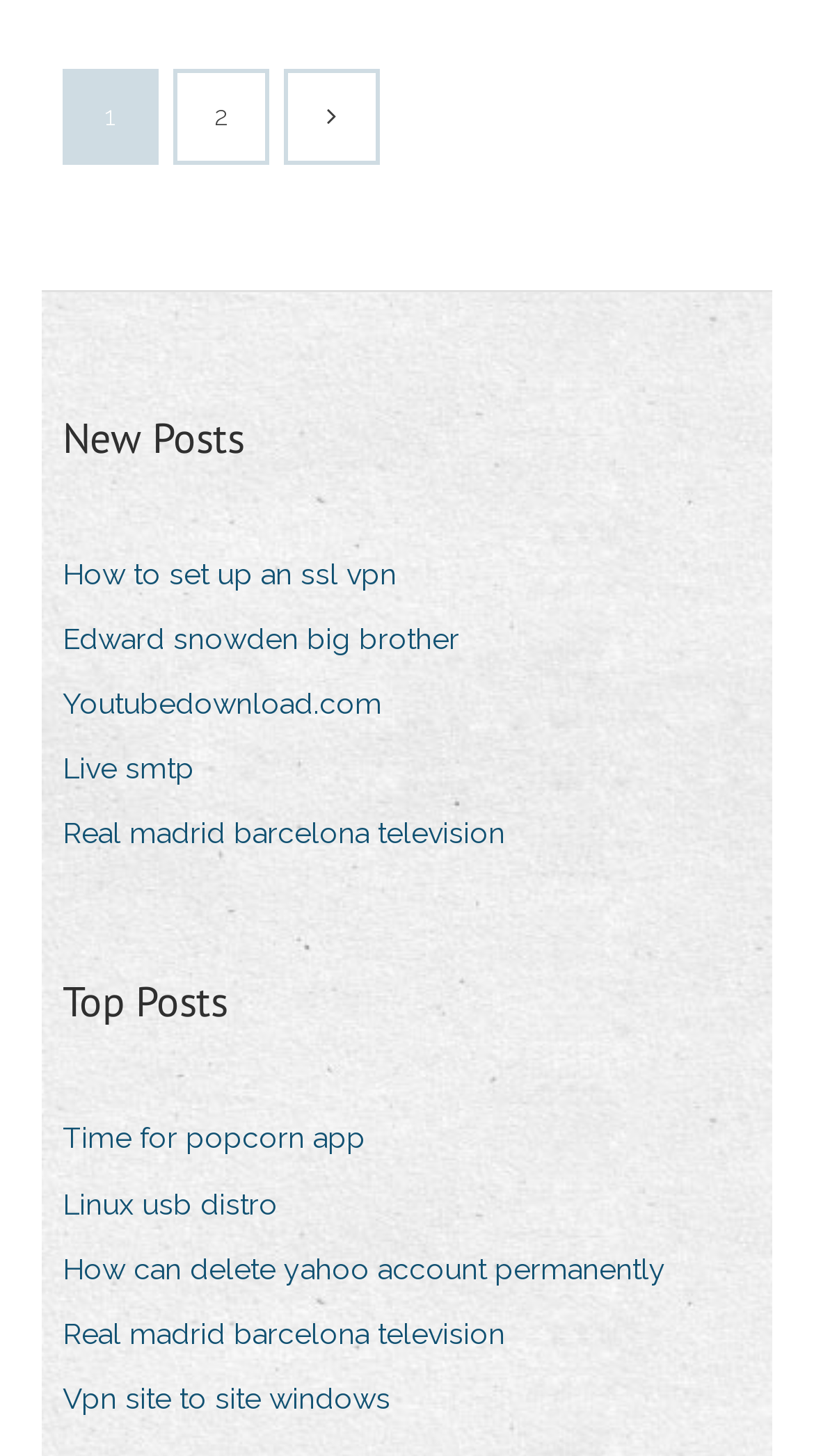Give a one-word or short phrase answer to this question: 
What is the first link under 'Top Posts'?

Time for popcorn app